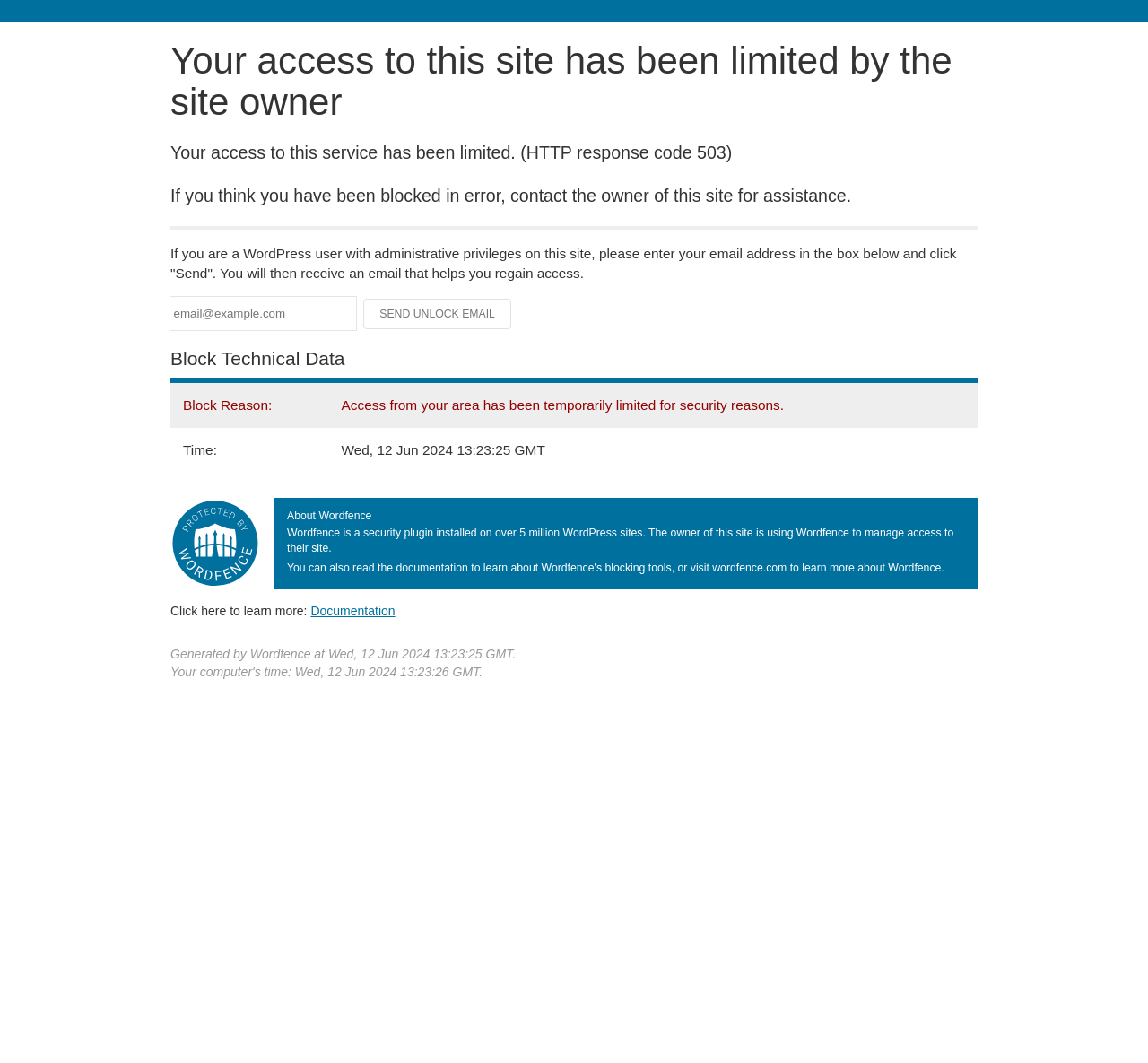What is the main heading displayed on the webpage? Please provide the text.

Your access to this site has been limited by the site owner